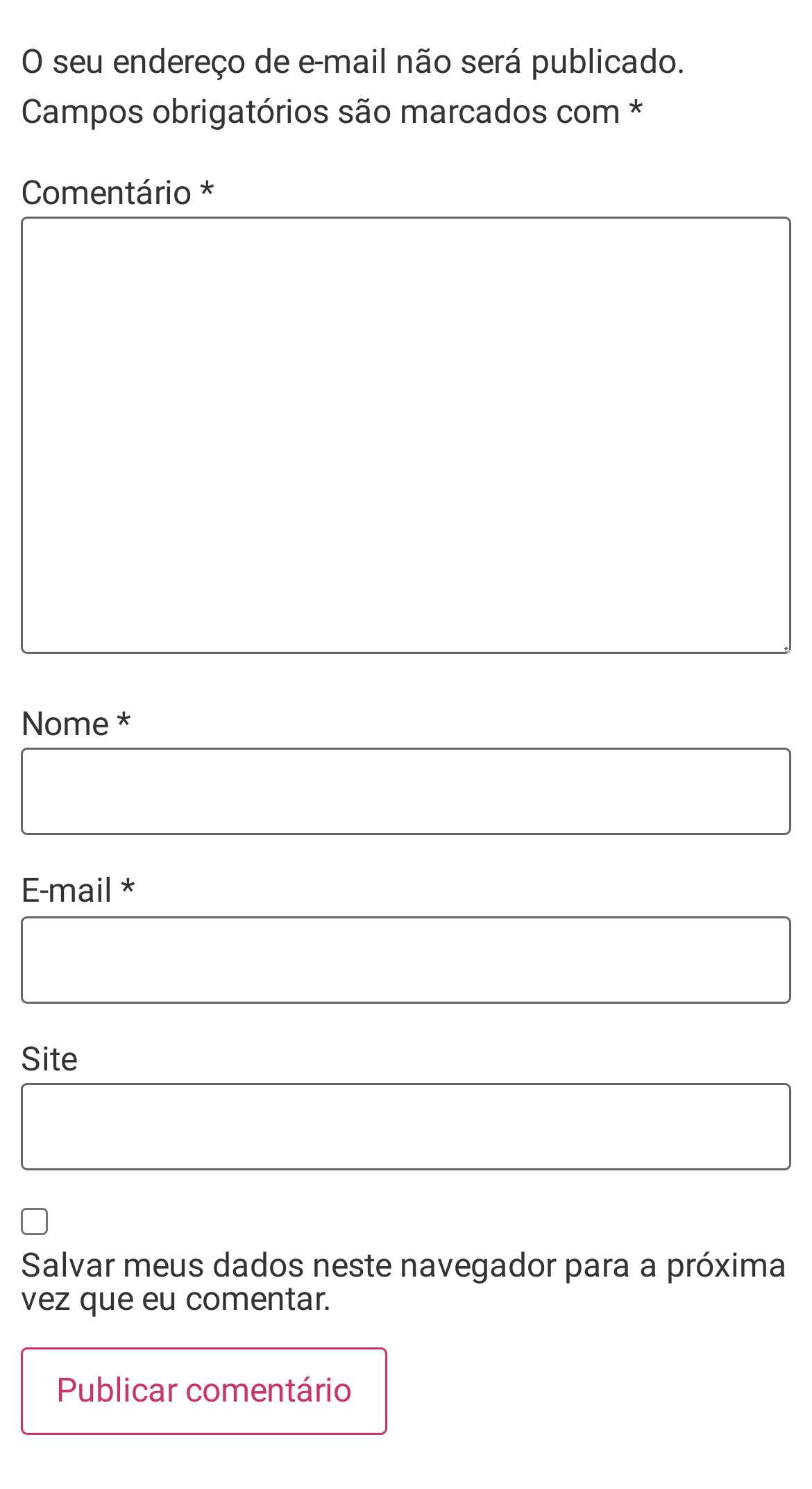How many textboxes are required?
Examine the screenshot and reply with a single word or phrase.

Three